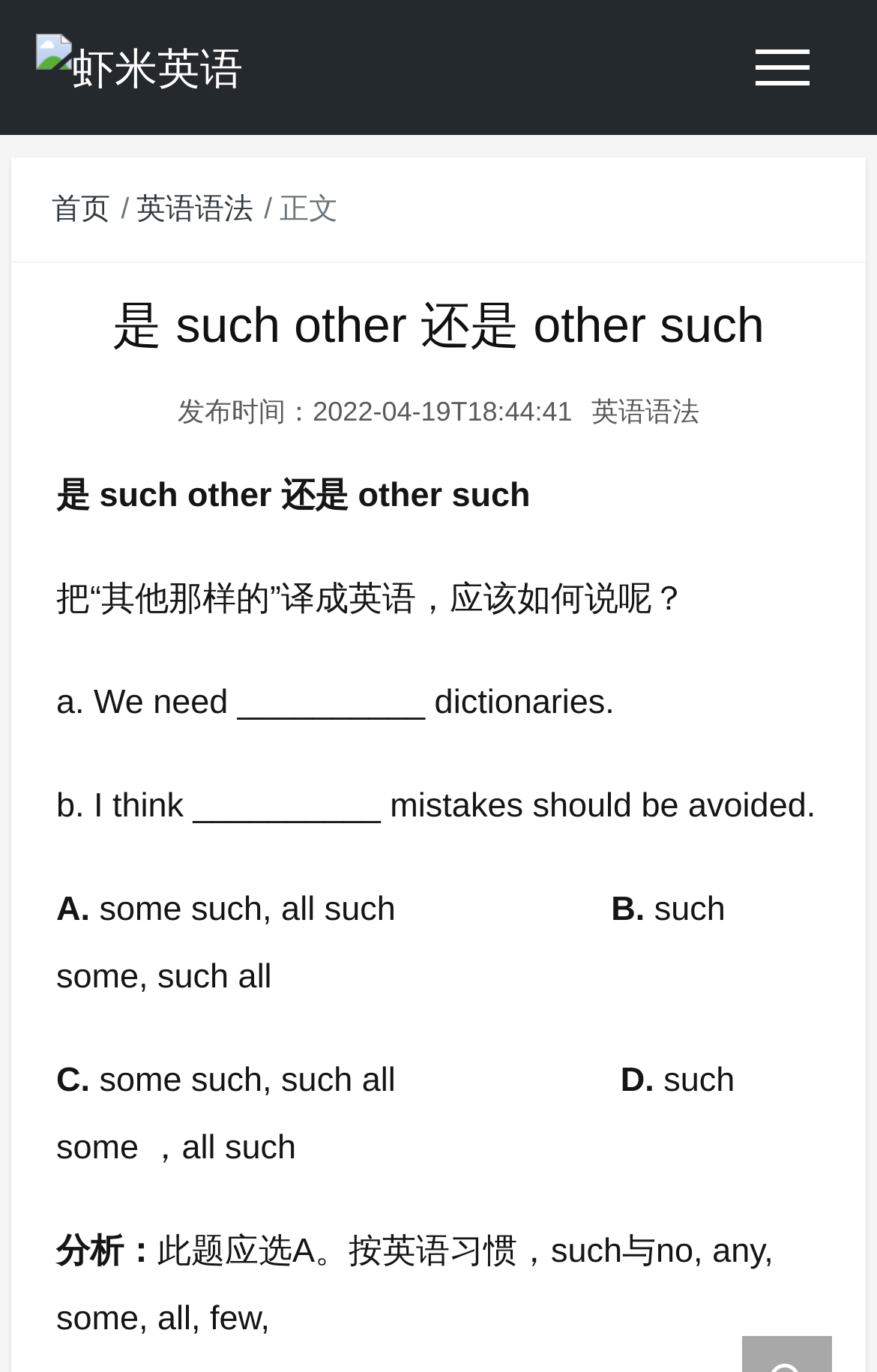What is the correct answer to the question?
Refer to the image and give a detailed answer to the question.

The correct answer to the question can be determined by looking at the static text element '分析：此题应选A。按英语习惯，such与no, any, some, all, few,', which indicates that the correct answer is option A.